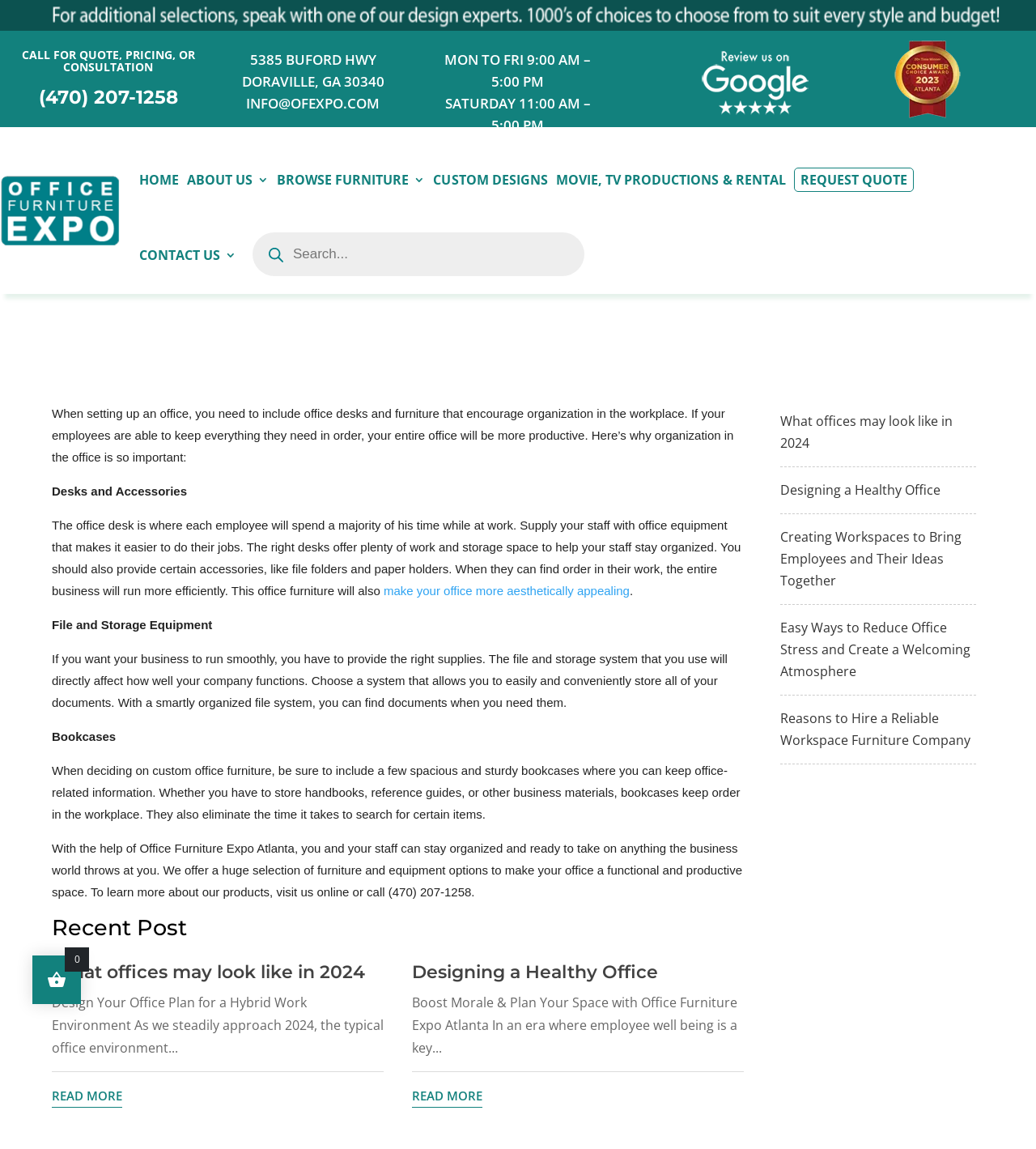Kindly determine the bounding box coordinates for the area that needs to be clicked to execute this instruction: "Call for quote or consultation".

[0.021, 0.041, 0.188, 0.065]